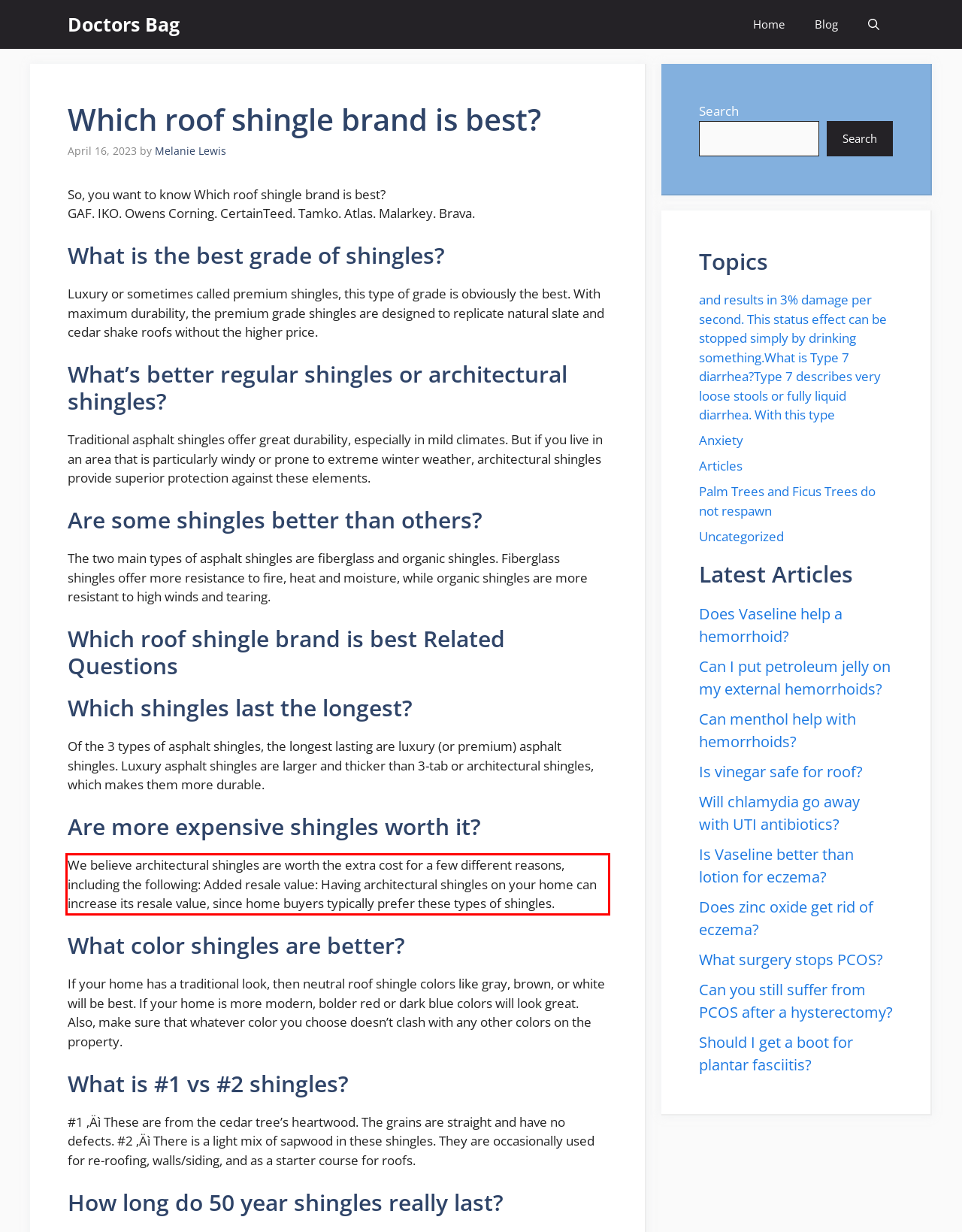Perform OCR on the text inside the red-bordered box in the provided screenshot and output the content.

We believe architectural shingles are worth the extra cost for a few different reasons, including the following: Added resale value: Having architectural shingles on your home can increase its resale value, since home buyers typically prefer these types of shingles.